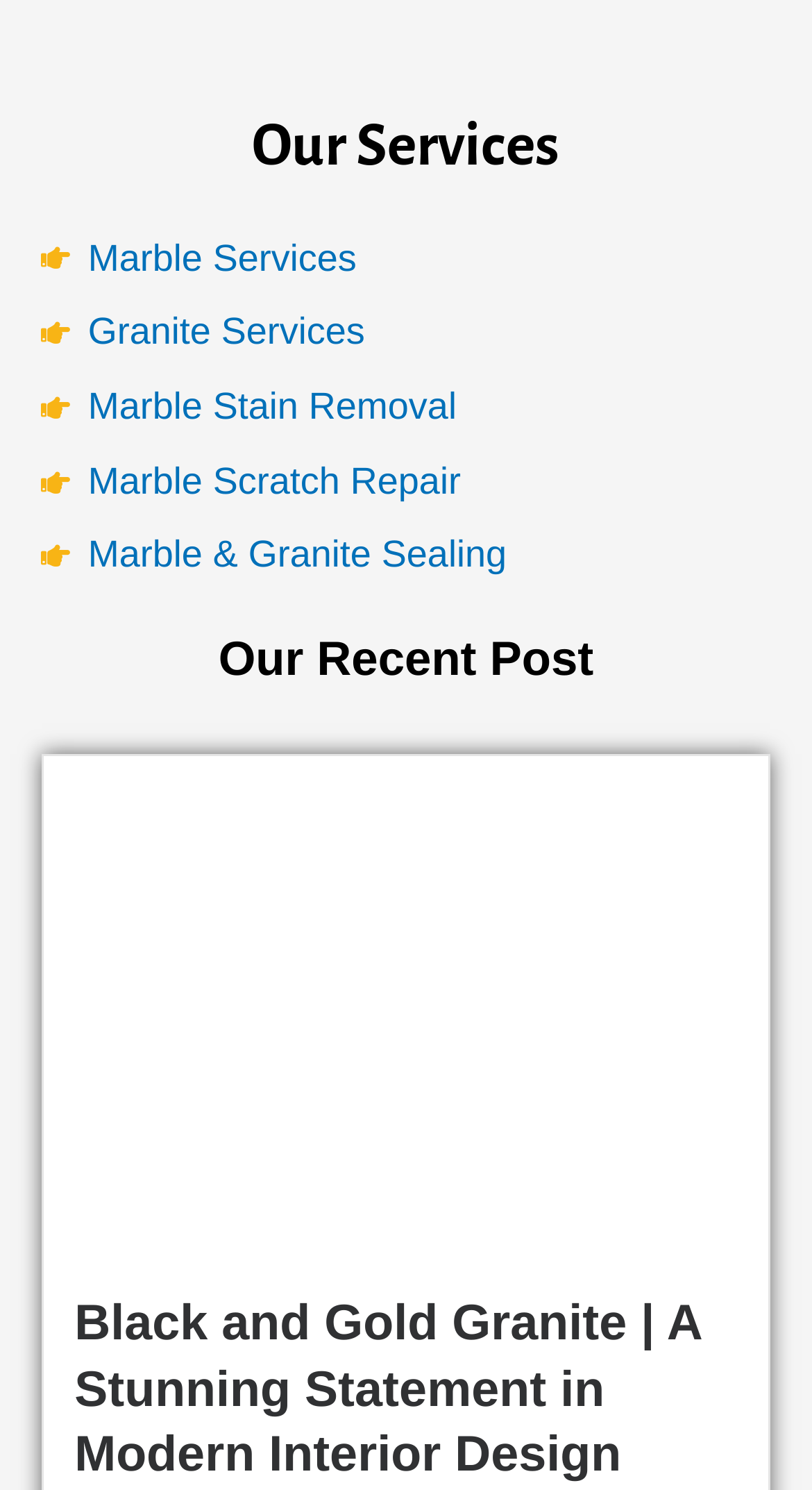From the webpage screenshot, predict the bounding box of the UI element that matches this description: "Granite Services".

[0.051, 0.203, 0.949, 0.245]